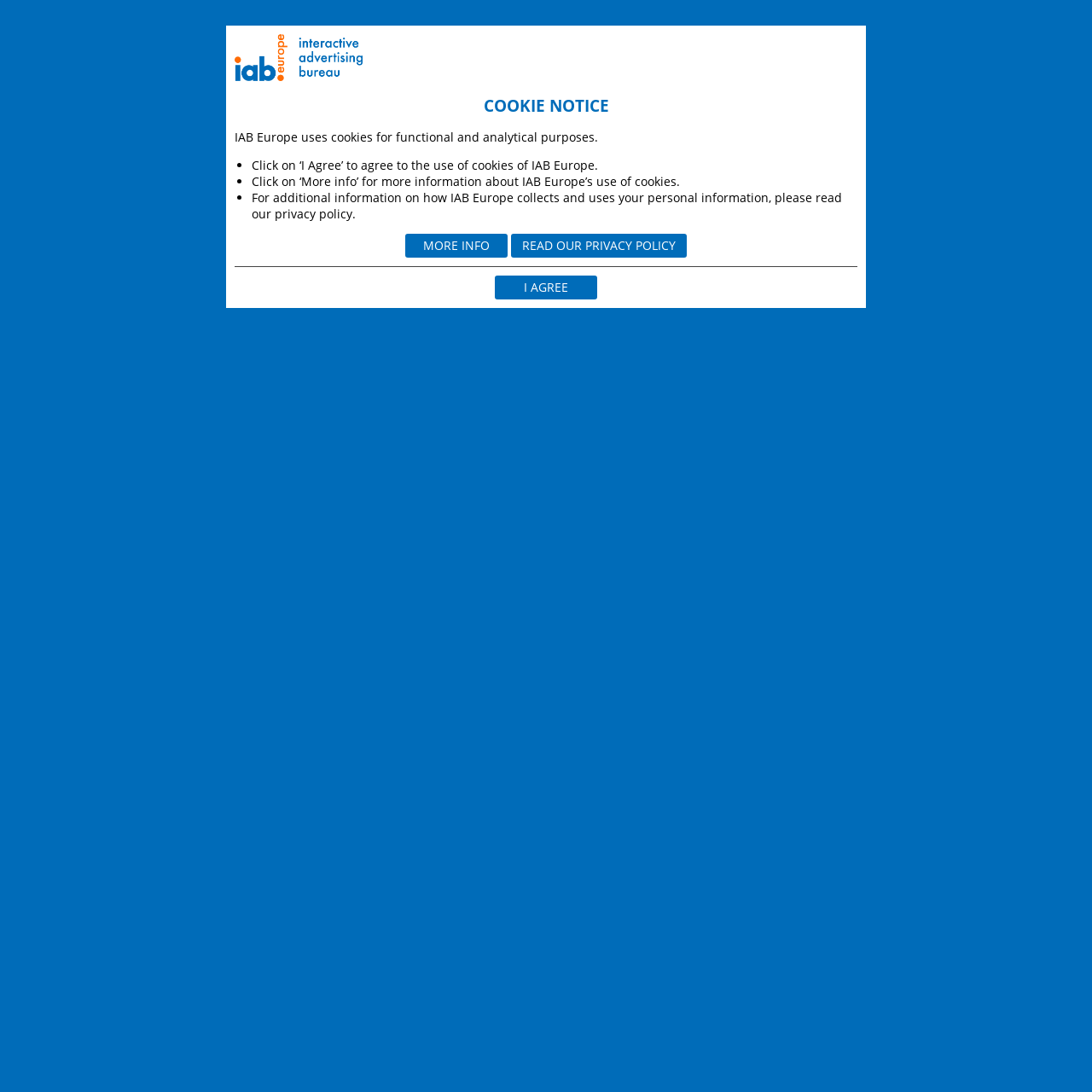Determine the bounding box coordinates for the area that needs to be clicked to fulfill this task: "Visit 'www.iabeurope.eu'". The coordinates must be given as four float numbers between 0 and 1, i.e., [left, top, right, bottom].

[0.23, 0.327, 0.33, 0.342]